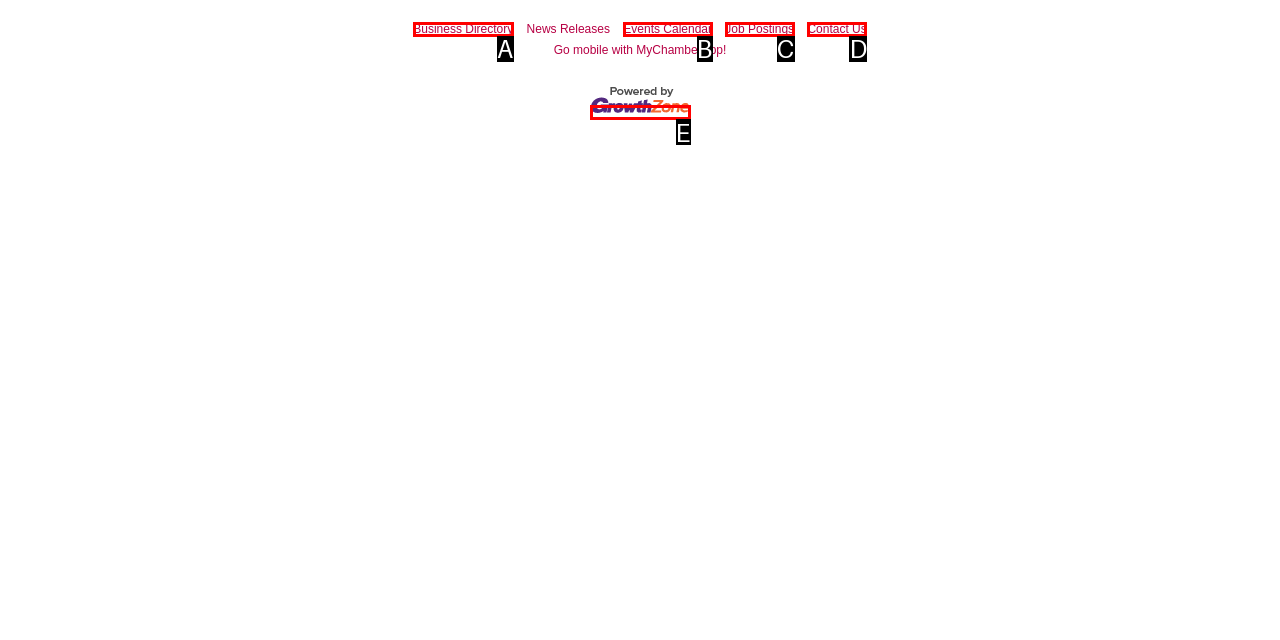Determine which HTML element matches the given description: Events Calendar. Provide the corresponding option's letter directly.

B